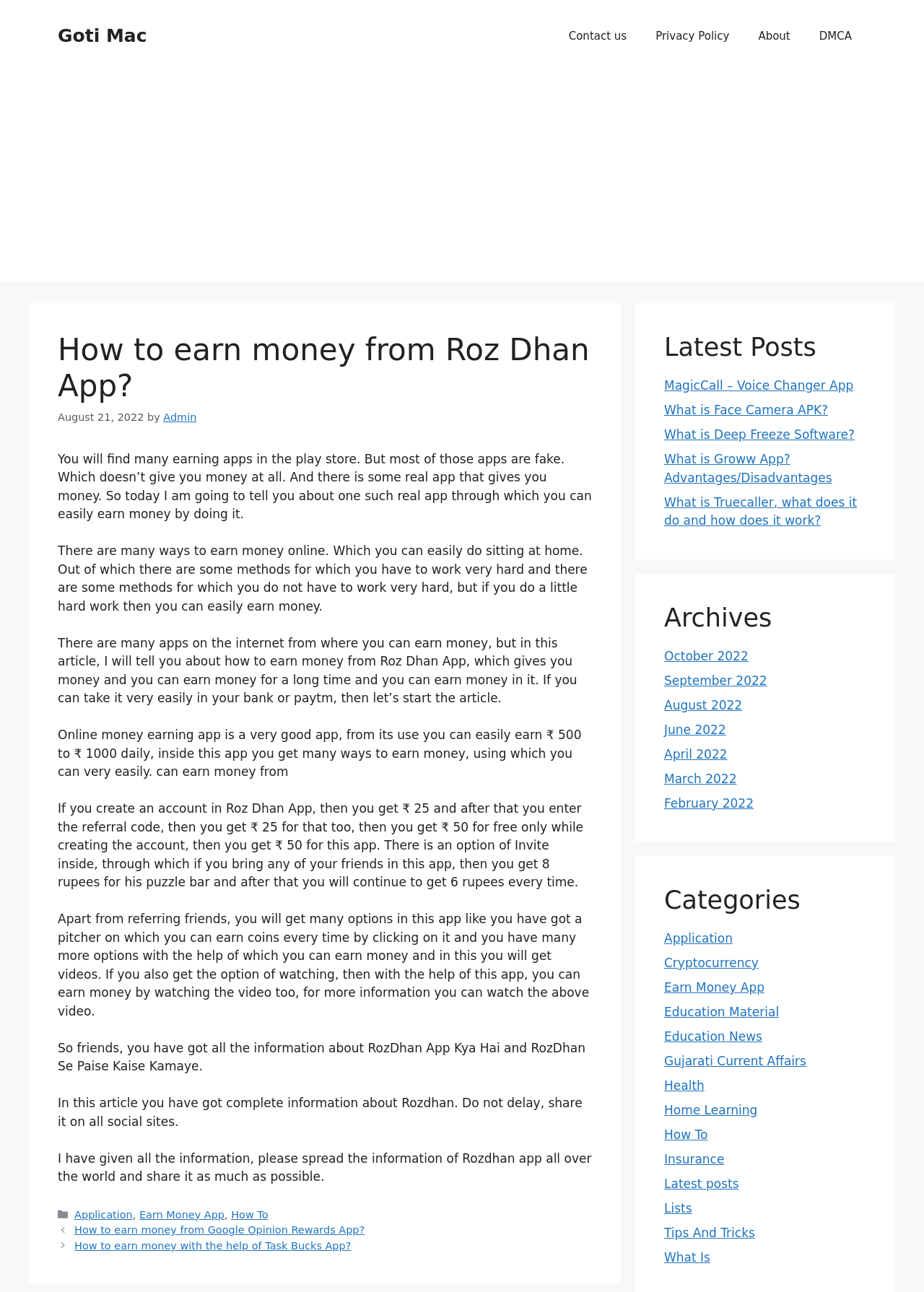Determine the title of the webpage and give its text content.

How to earn money from Roz Dhan App?